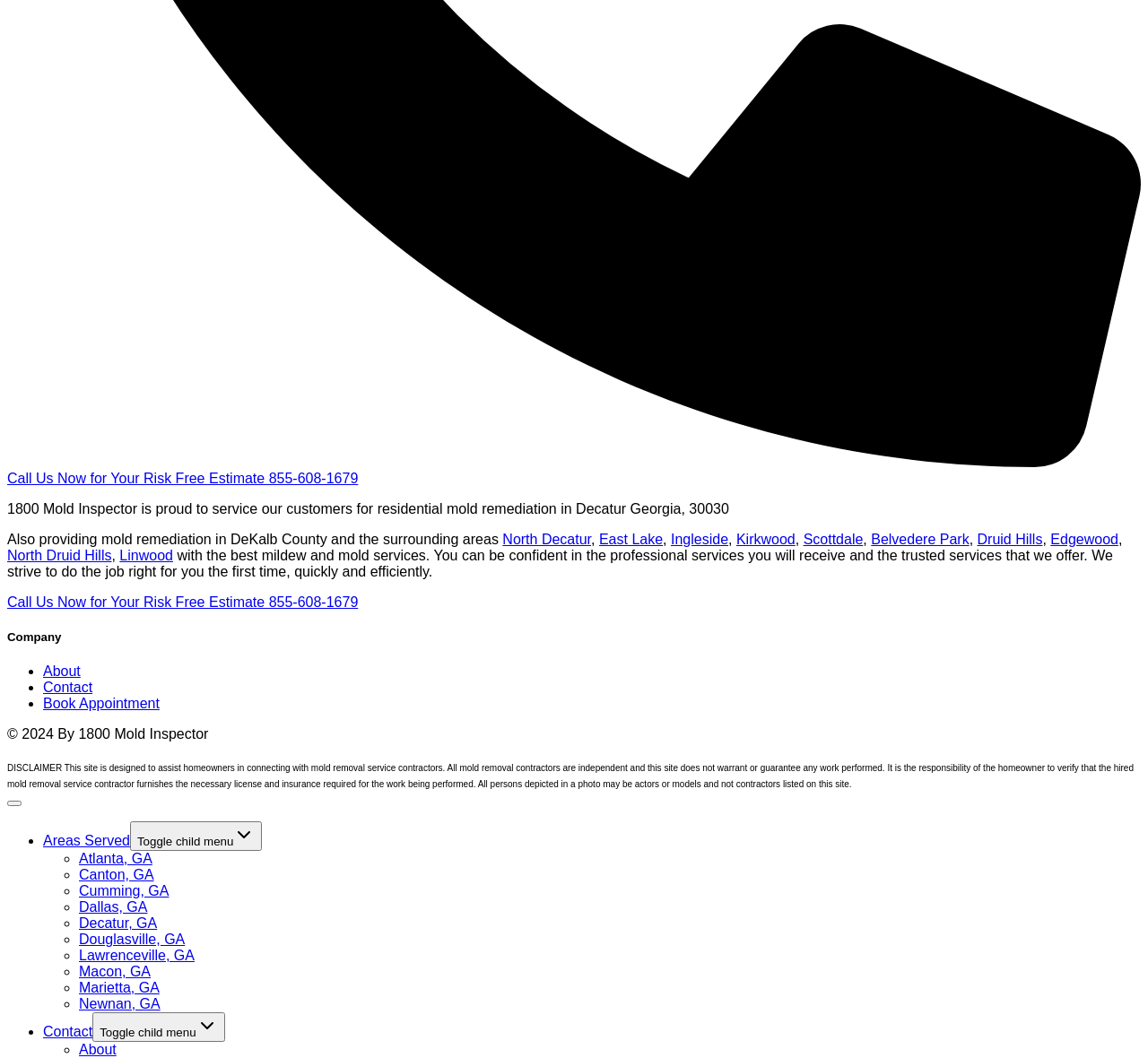Refer to the image and provide an in-depth answer to the question:
What is the phone number for a risk-free estimate?

I found the phone number by looking at the link elements with the text 'Call Us Now for Your Risk Free Estimate 855-608-1679' at the top and middle of the webpage.